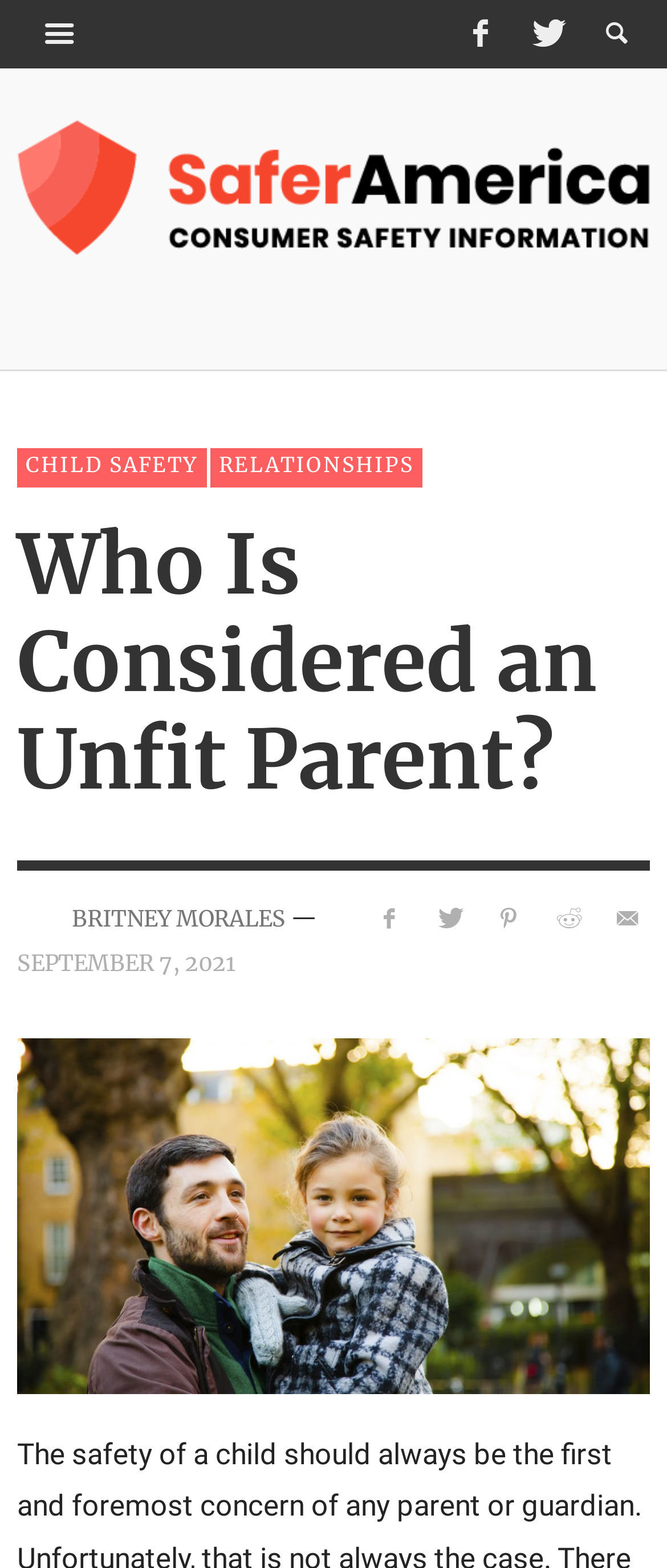Please determine the bounding box coordinates of the section I need to click to accomplish this instruction: "Click the 'CHILD SAFETY' link".

[0.026, 0.286, 0.31, 0.311]